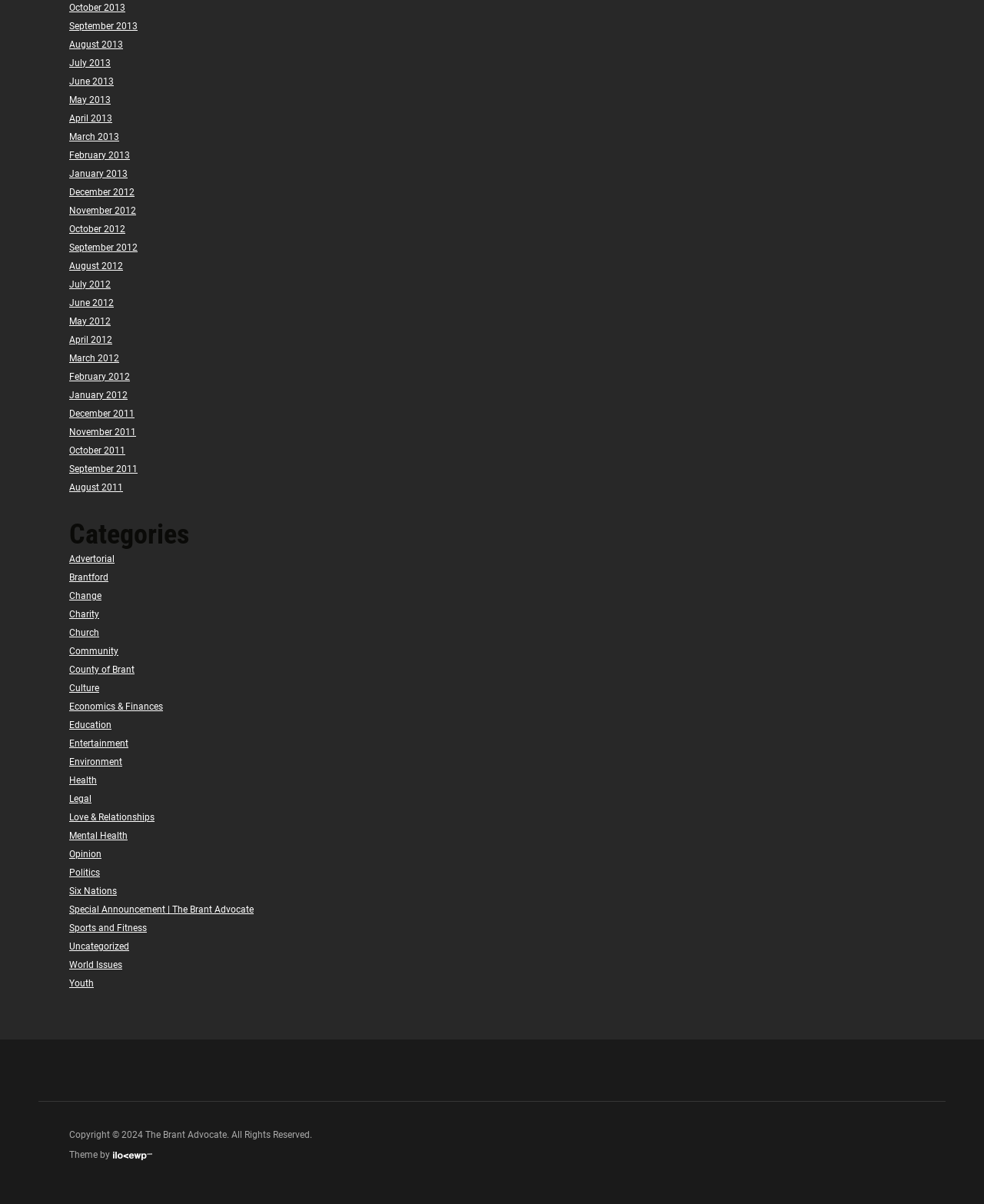Given the description of a UI element: "December 2011", identify the bounding box coordinates of the matching element in the webpage screenshot.

[0.07, 0.339, 0.137, 0.348]